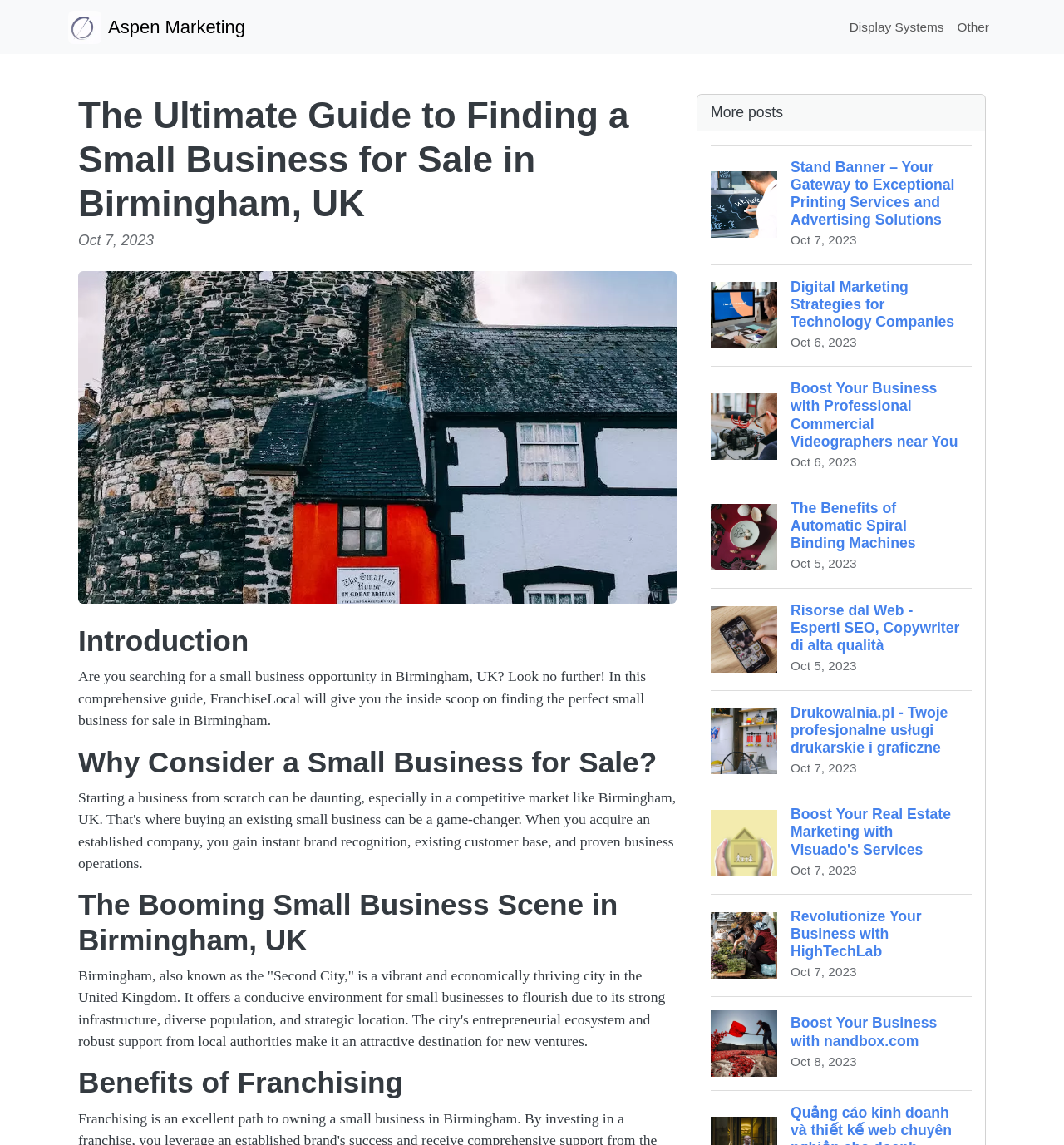Determine the bounding box coordinates of the clickable region to carry out the instruction: "Read the introduction".

[0.073, 0.545, 0.636, 0.575]